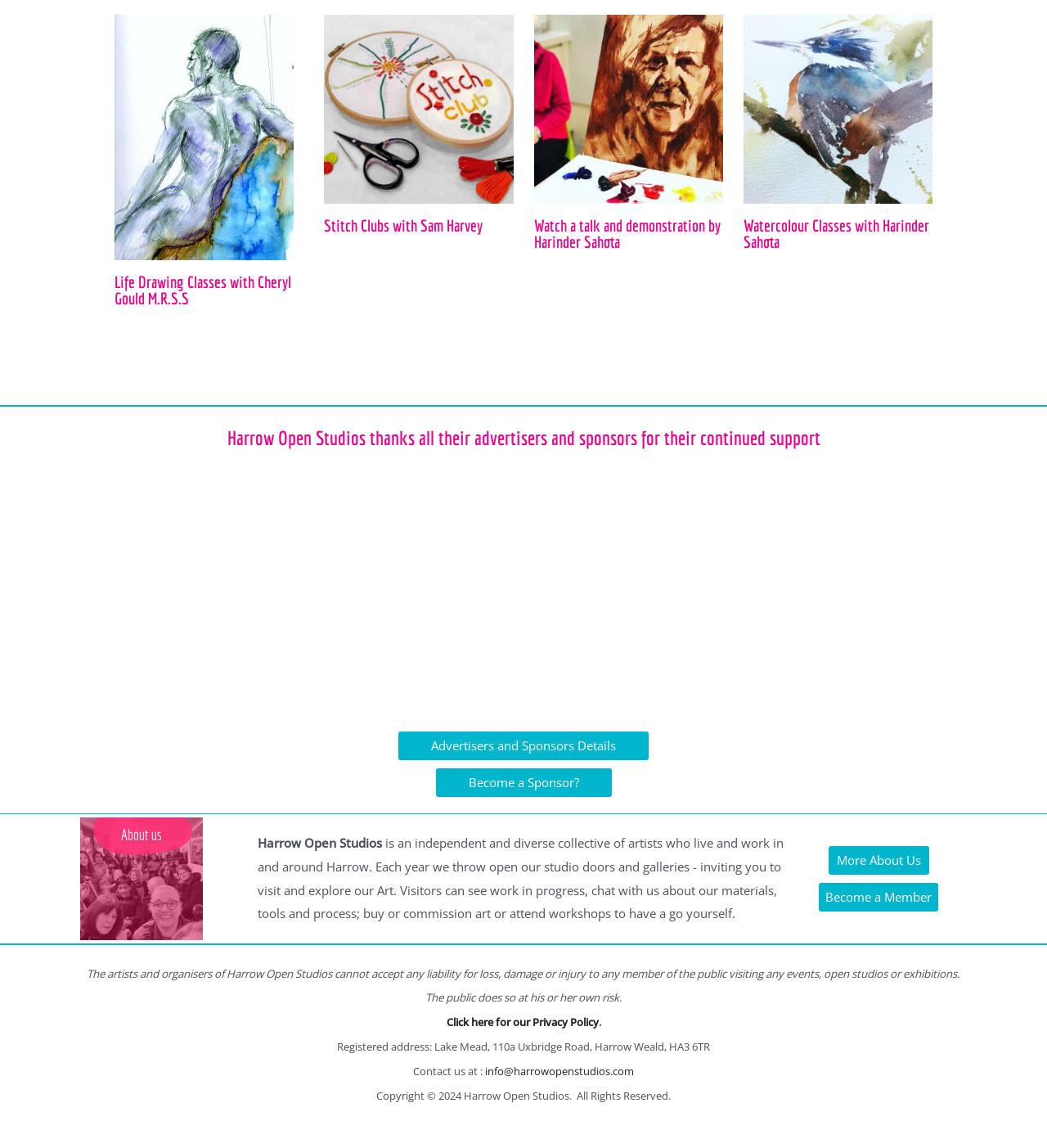Please determine the bounding box coordinates for the UI element described here. Use the format (top-left x, top-left y, bottom-right x, bottom-right y) with values bounded between 0 and 1: title="Every Fish Bar"

[0.309, 0.411, 0.383, 0.478]